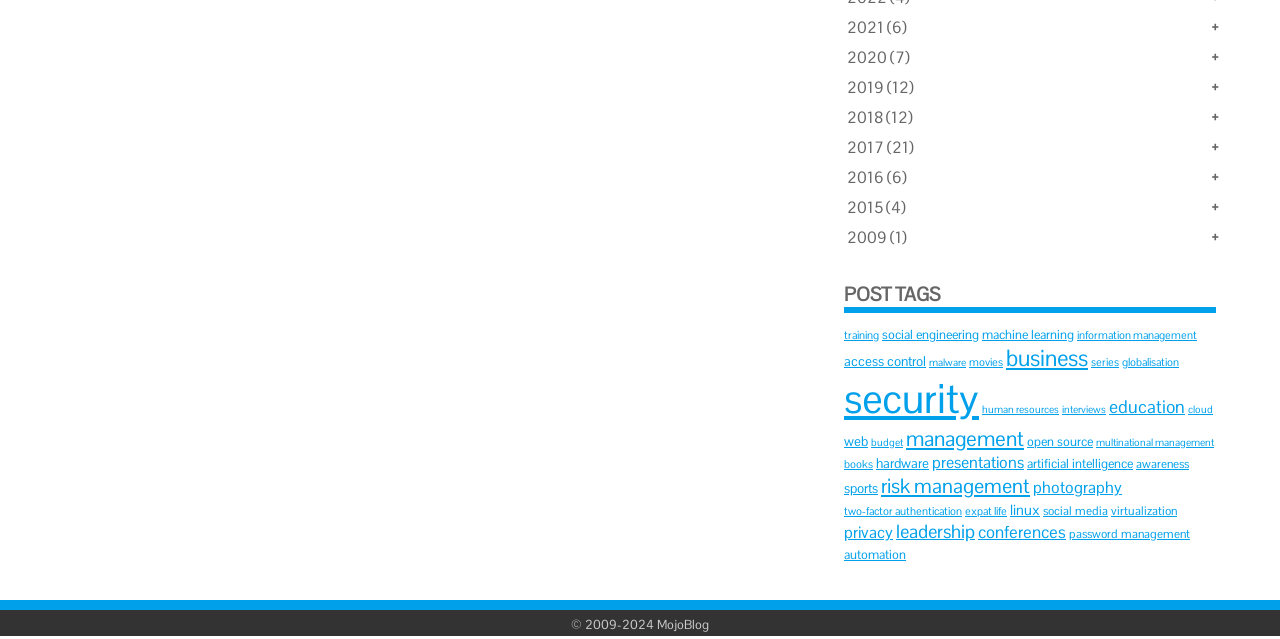Please specify the bounding box coordinates for the clickable region that will help you carry out the instruction: "click on the 'training' link".

[0.659, 0.513, 0.687, 0.535]